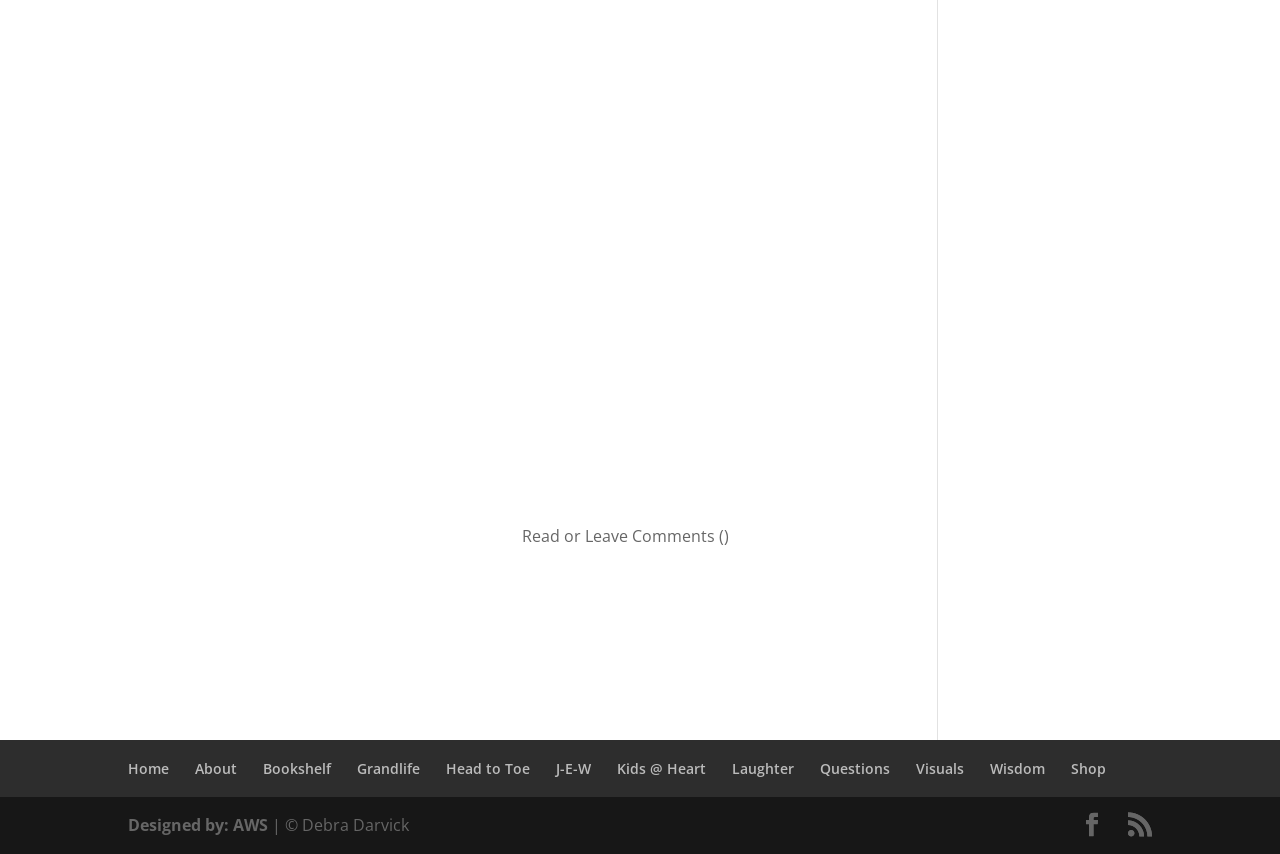Please identify the bounding box coordinates of the element's region that needs to be clicked to fulfill the following instruction: "check grandlife". The bounding box coordinates should consist of four float numbers between 0 and 1, i.e., [left, top, right, bottom].

[0.279, 0.889, 0.328, 0.911]